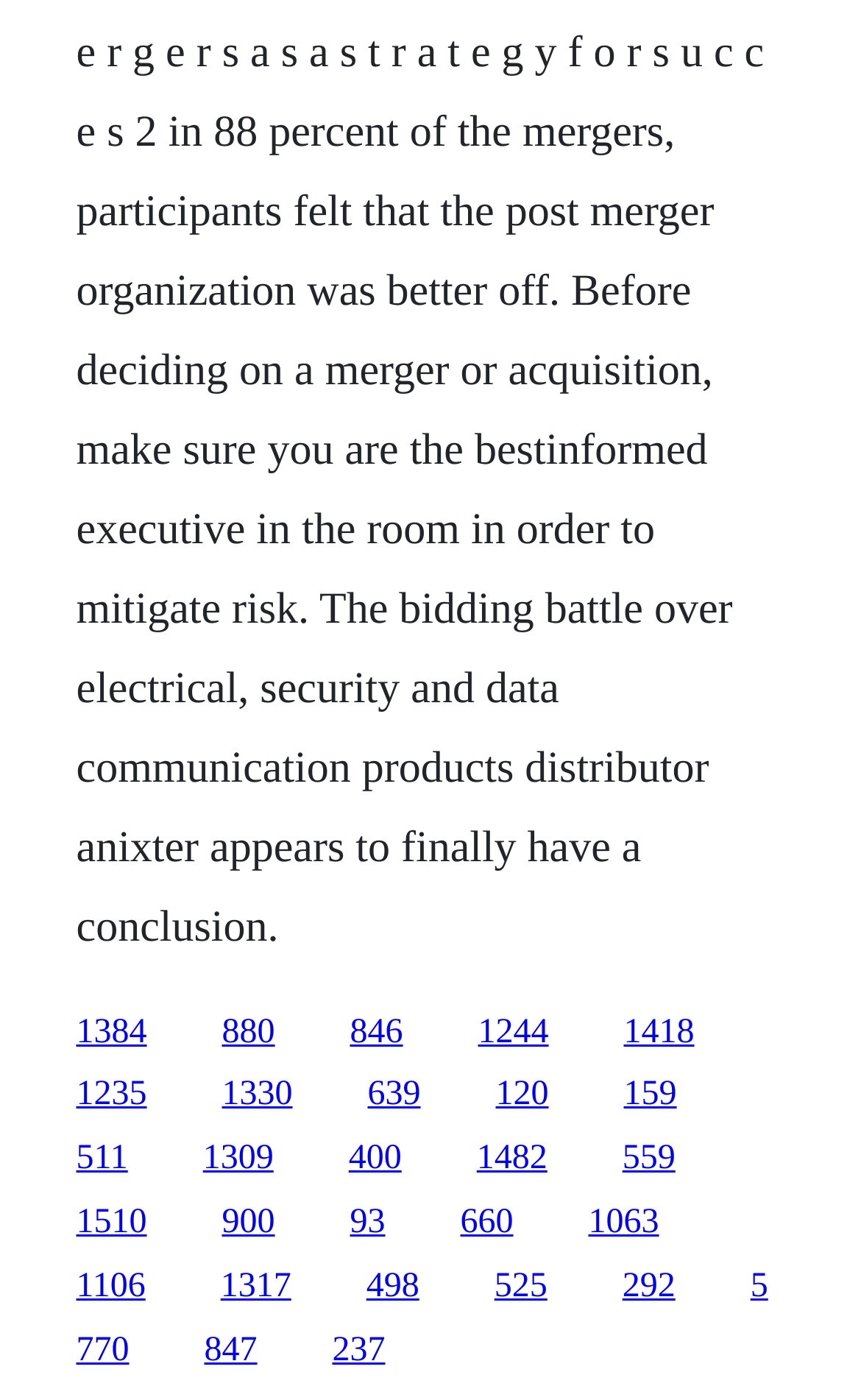How many links are in the top row?
Refer to the image and give a detailed answer to the question.

I analyzed the y1 and y2 coordinates of the links and found that the links '1384', '880', '846', '1244', and '1418' have similar y1 and y2 values, indicating that they are in the same row, which is the top row.